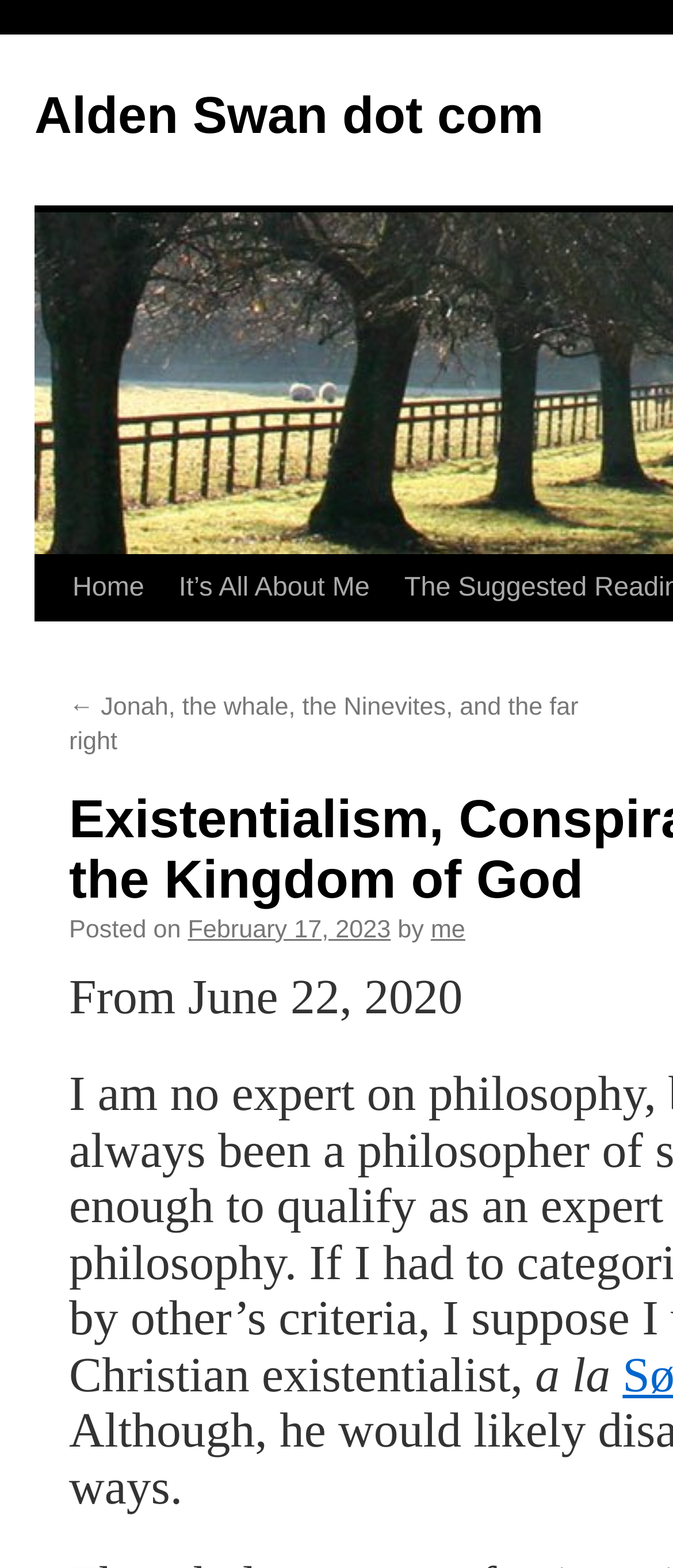Illustrate the webpage thoroughly, mentioning all important details.

The webpage appears to be a personal blog or website, with the title "Existentialism, Conspiracy Theories, and the Kingdom of God" at the top. Below the title, there is a navigation menu with links to "Home" and "It's All About Me" on the left side, and a "Skip to content" link on the right side.

The main content of the webpage is a blog post, which starts with a link to a previous post titled "← Jonah, the whale, the Ninevites, and the far right". Below this link, there is a line of text that says "Posted on February 17, 2023 by me". 

Further down, there is a paragraph or section that starts with the text "From June 22, 2020", which is likely the beginning of the blog post's content. At the bottom of the page, there is a small text that says "a la ".

There are no images on the page, and the overall layout is dominated by text-based elements. The website's logo or branding is represented by a link to "Alden Swan dot com" at the top left corner of the page.